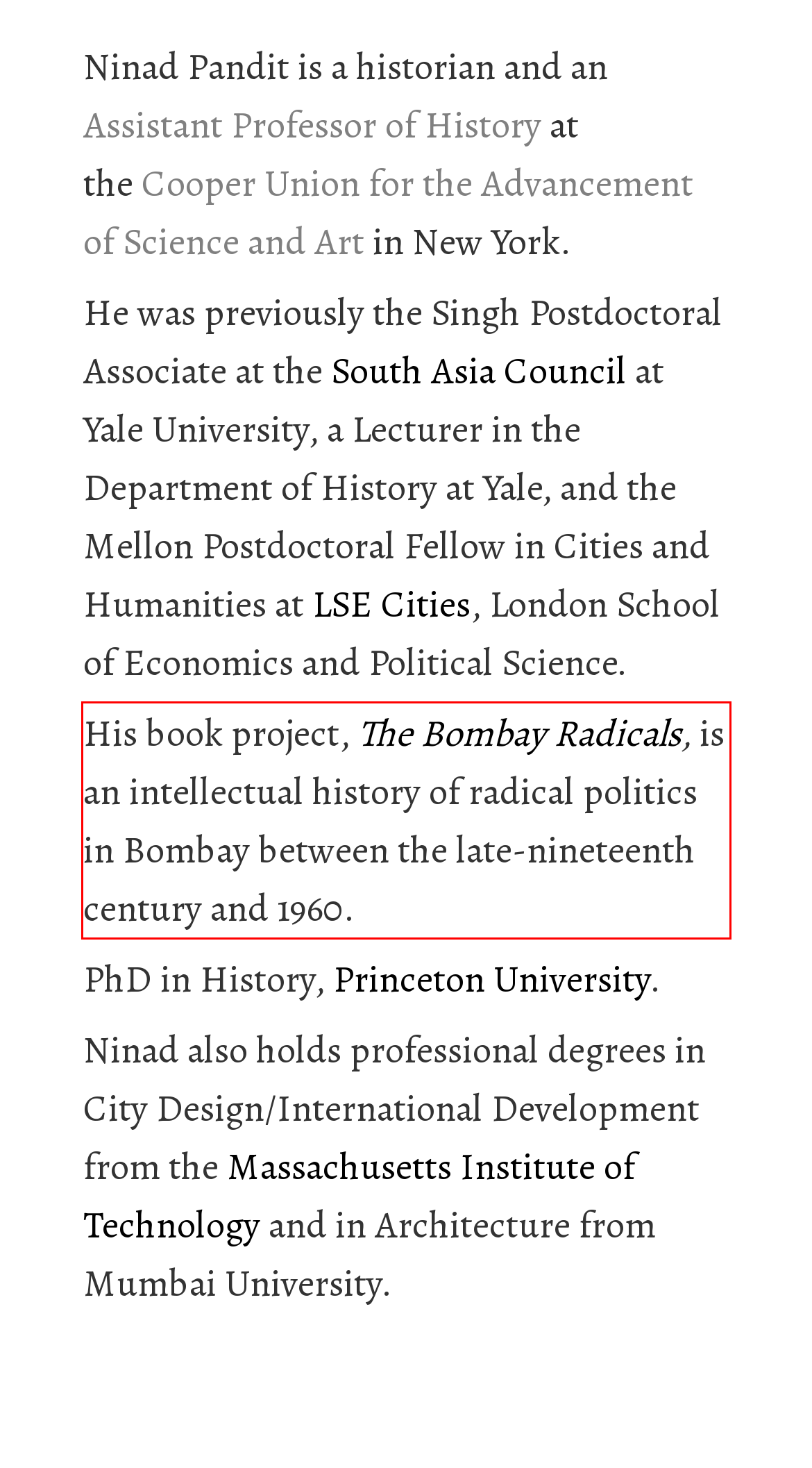You are presented with a screenshot containing a red rectangle. Extract the text found inside this red bounding box.

His book project, The Bombay Radicals, is an intellectual history of radical politics in Bombay between the late-nineteenth century and 1960.